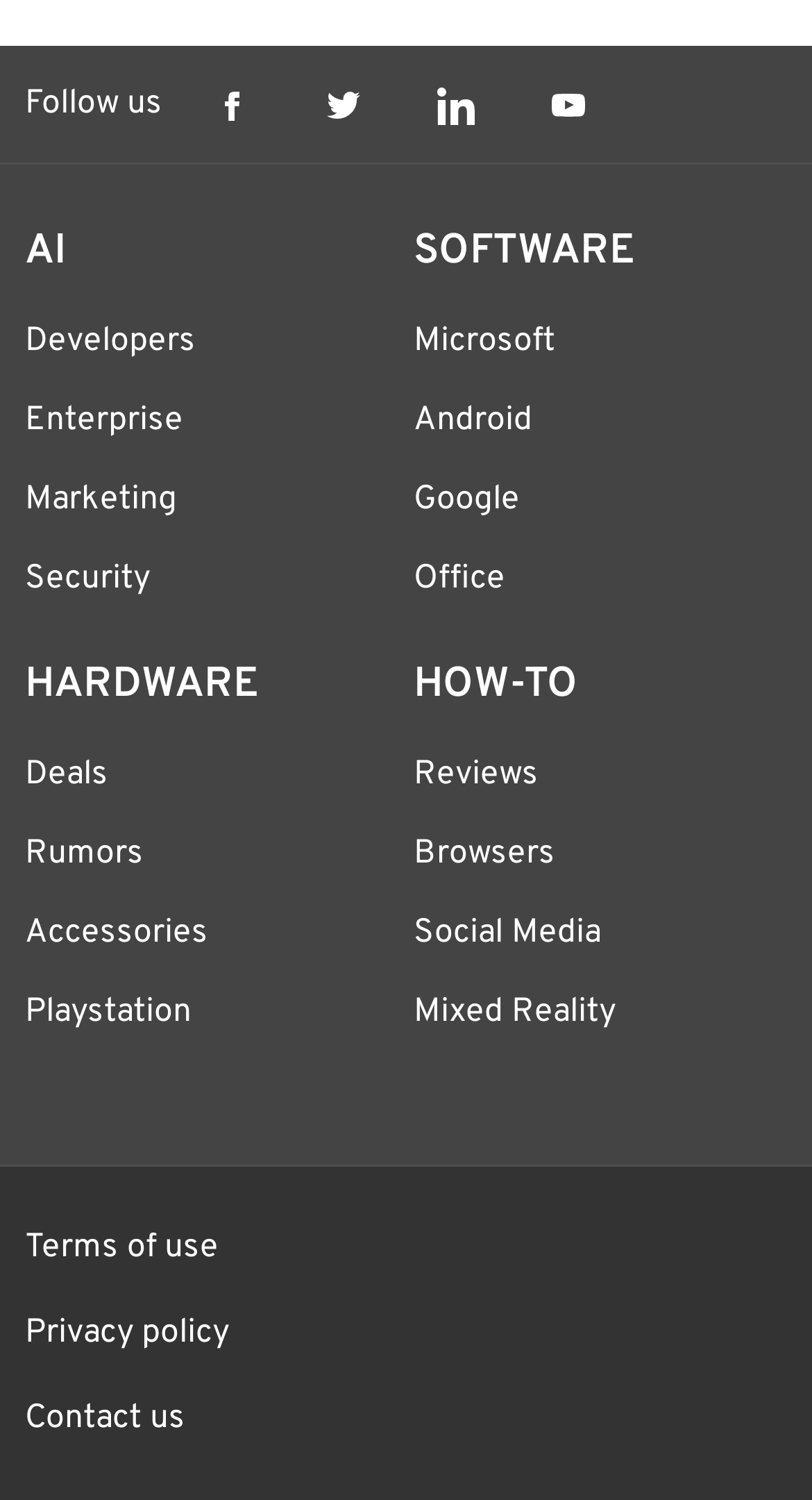Find and indicate the bounding box coordinates of the region you should select to follow the given instruction: "View terms of use".

[0.031, 0.818, 0.269, 0.846]